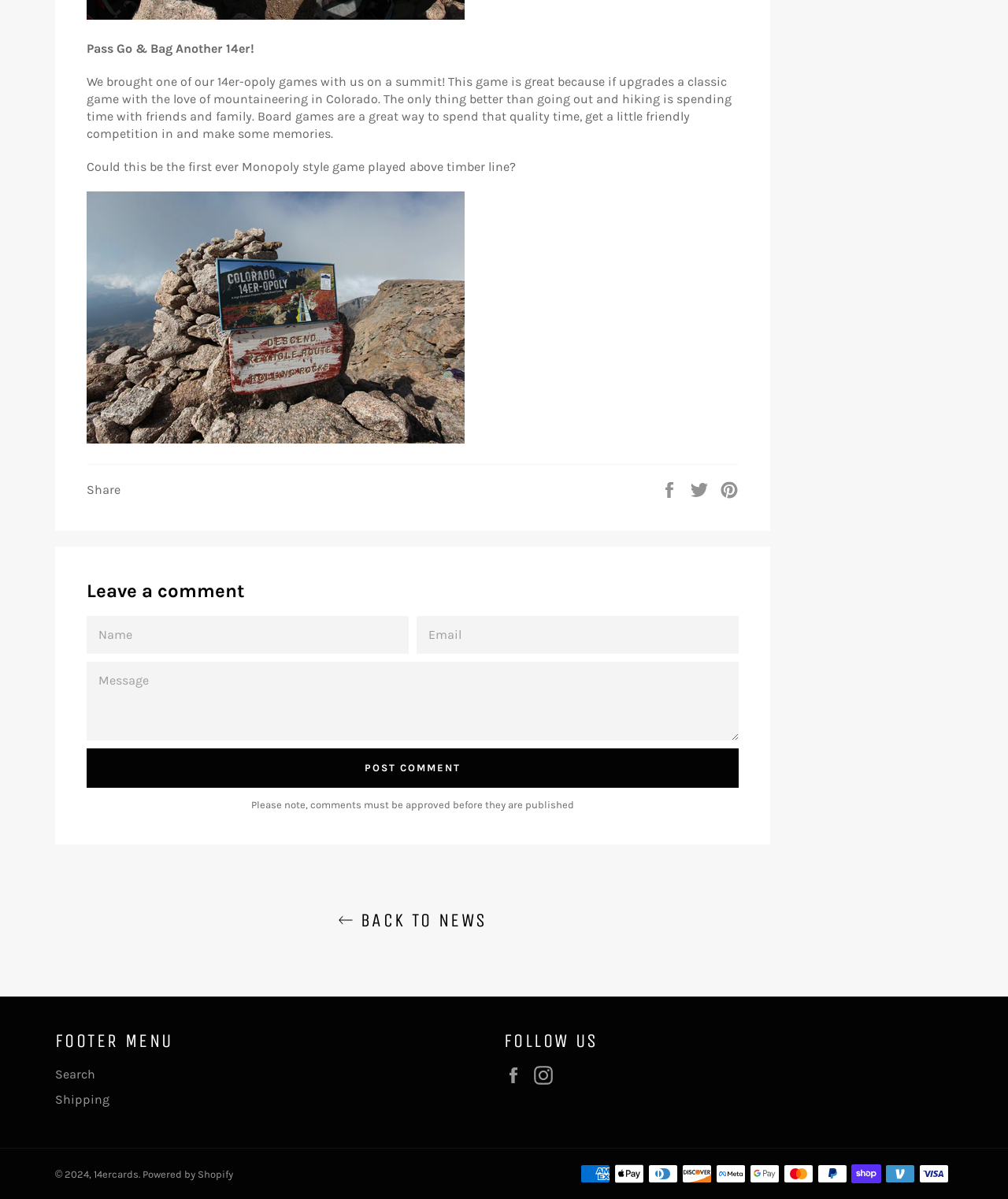What is the purpose of the textbox with label 'MESSAGE'?
Please answer the question as detailed as possible based on the image.

The purpose of the textbox with label 'MESSAGE' is to leave a comment, as indicated by the heading 'Leave a comment' above the textbox and the button 'Post comment' below it.